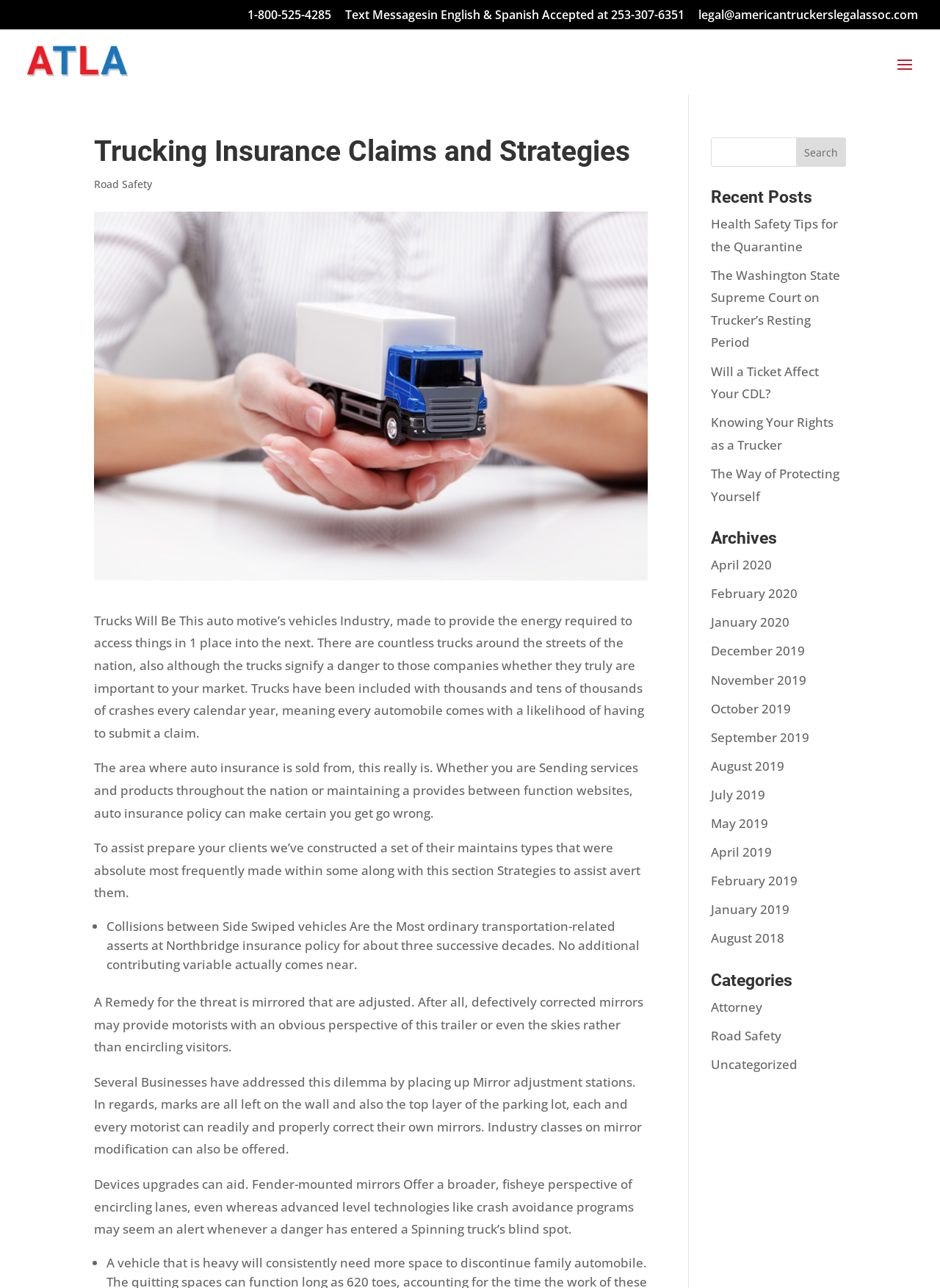Provide an in-depth caption for the elements present on the webpage.

This webpage is about trucking insurance claims and strategies, specifically focused on American Truckers. At the top, there are three links for contacting the company, including a phone number, text message, and email. Below that, there is a logo image of American Truckers, followed by a heading that reads "Trucking Insurance Claims and Strategies". 

To the right of the logo, there are several links, including "Road Safety" and a brief introduction to the importance of trucking insurance. The introduction explains that trucks are essential to the market, but they also pose a risk to companies, and insurance can help mitigate that risk.

Below the introduction, there are three paragraphs of text that discuss the importance of preparing clients for potential claims, and strategies for avoiding them. The text is accompanied by a list of common claims, including collisions between side-swiped vehicles, and ways to address them, such as adjusting mirrors and using advanced technologies.

On the right side of the page, there is a search bar with a button, followed by a section titled "Recent Posts" that lists several links to articles, including "Health Safety Tips for the Quarantine" and "The Washington State Supreme Court on Trucker’s Resting Period". Below that, there is a section titled "Archives" that lists links to articles from previous months, dating back to August 2018. Finally, there is a section titled "Categories" that lists links to articles categorized by topic, including "Attorney", "Road Safety", and "Uncategorized".